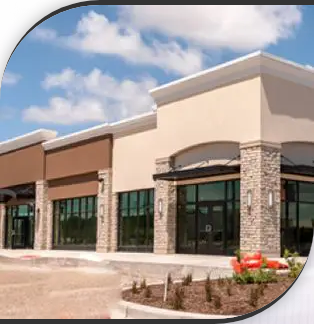Respond to the question below with a single word or phrase:
What type of atmosphere does the building's design suggest?

Professional